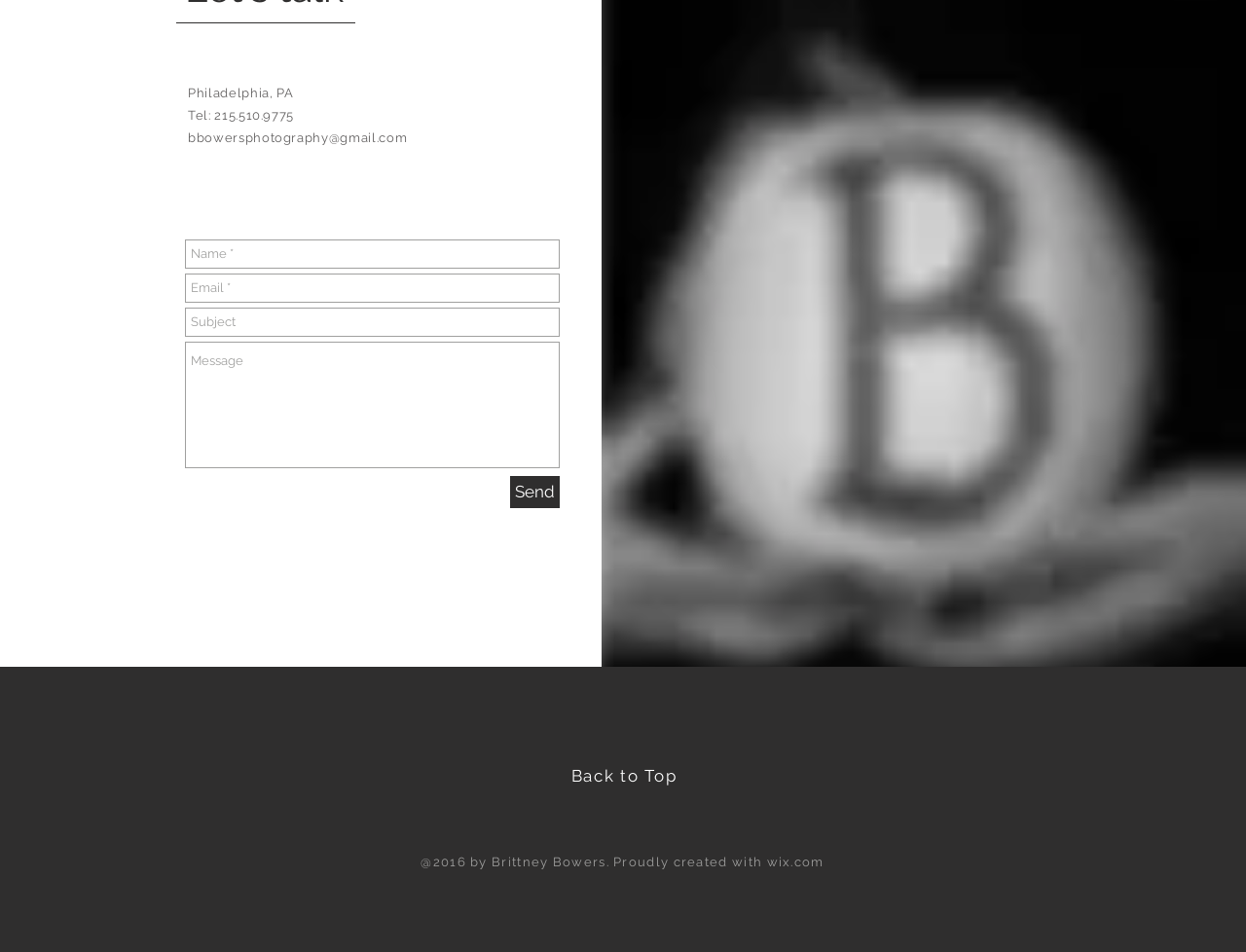Bounding box coordinates should be provided in the format (top-left x, top-left y, bottom-right x, bottom-right y) with all values between 0 and 1. Identify the bounding box for this UI element: aria-label="Email *" name="email" placeholder="Email *"

[0.148, 0.287, 0.449, 0.318]